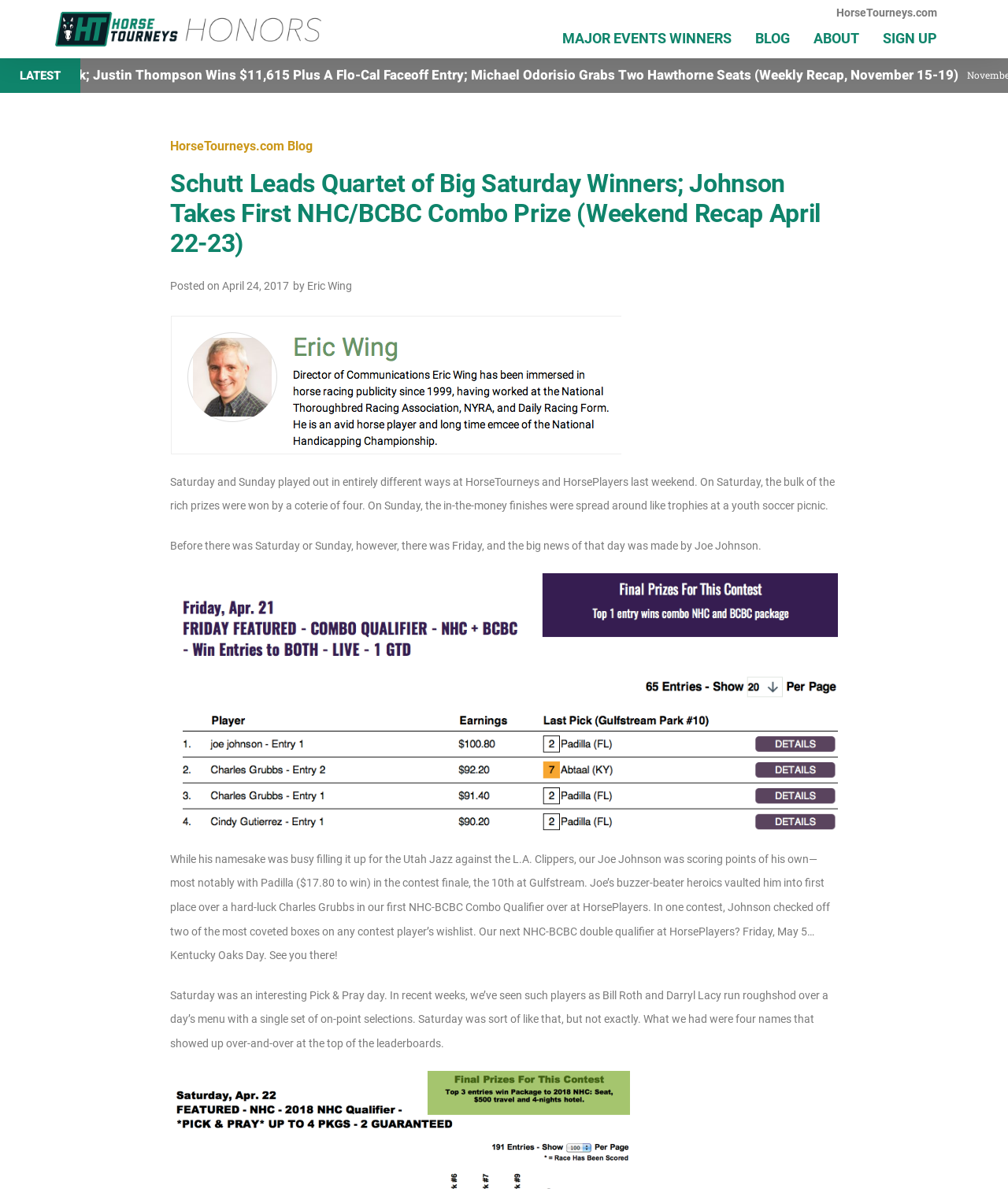Using the webpage screenshot, locate the HTML element that fits the following description and provide its bounding box: "Blog".

[0.734, 0.016, 0.799, 0.049]